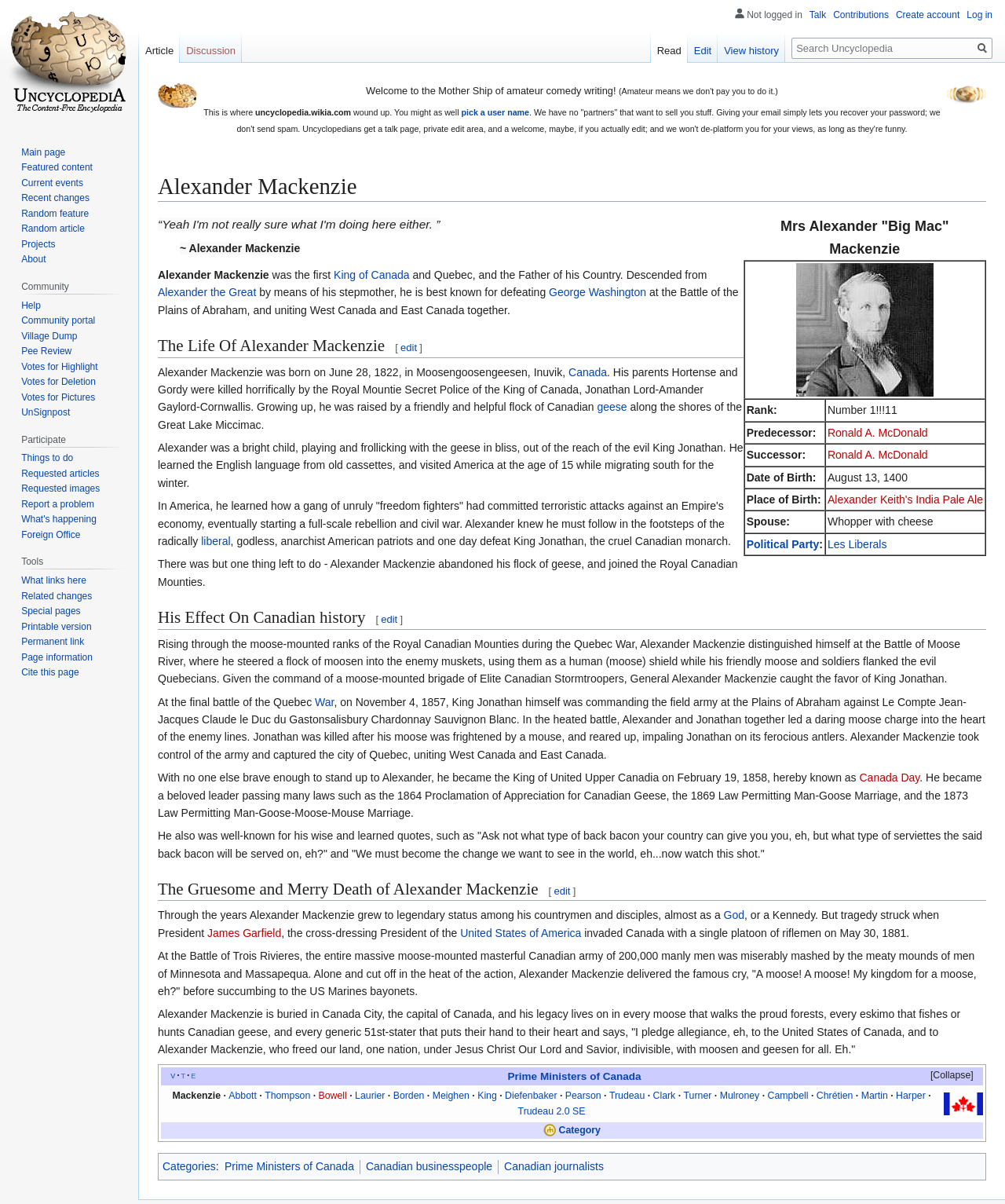What is the date when Alexander Mackenzie became the King of United Upper Canadia?
Please provide a single word or phrase answer based on the image.

February 19, 1858